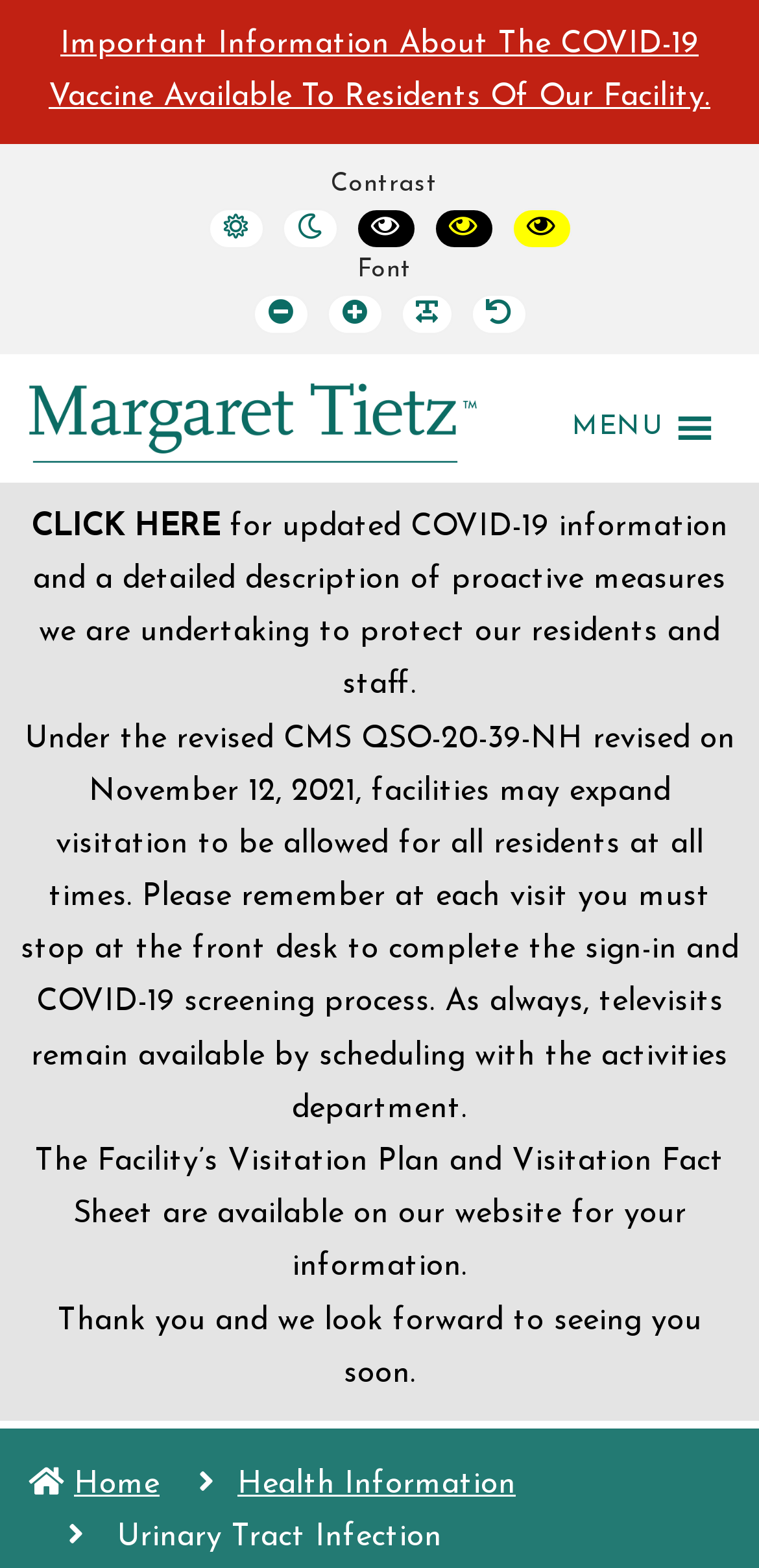Identify the bounding box coordinates of the area that should be clicked in order to complete the given instruction: "Click the COVID-19 vaccine information link". The bounding box coordinates should be four float numbers between 0 and 1, i.e., [left, top, right, bottom].

[0.064, 0.006, 0.936, 0.085]